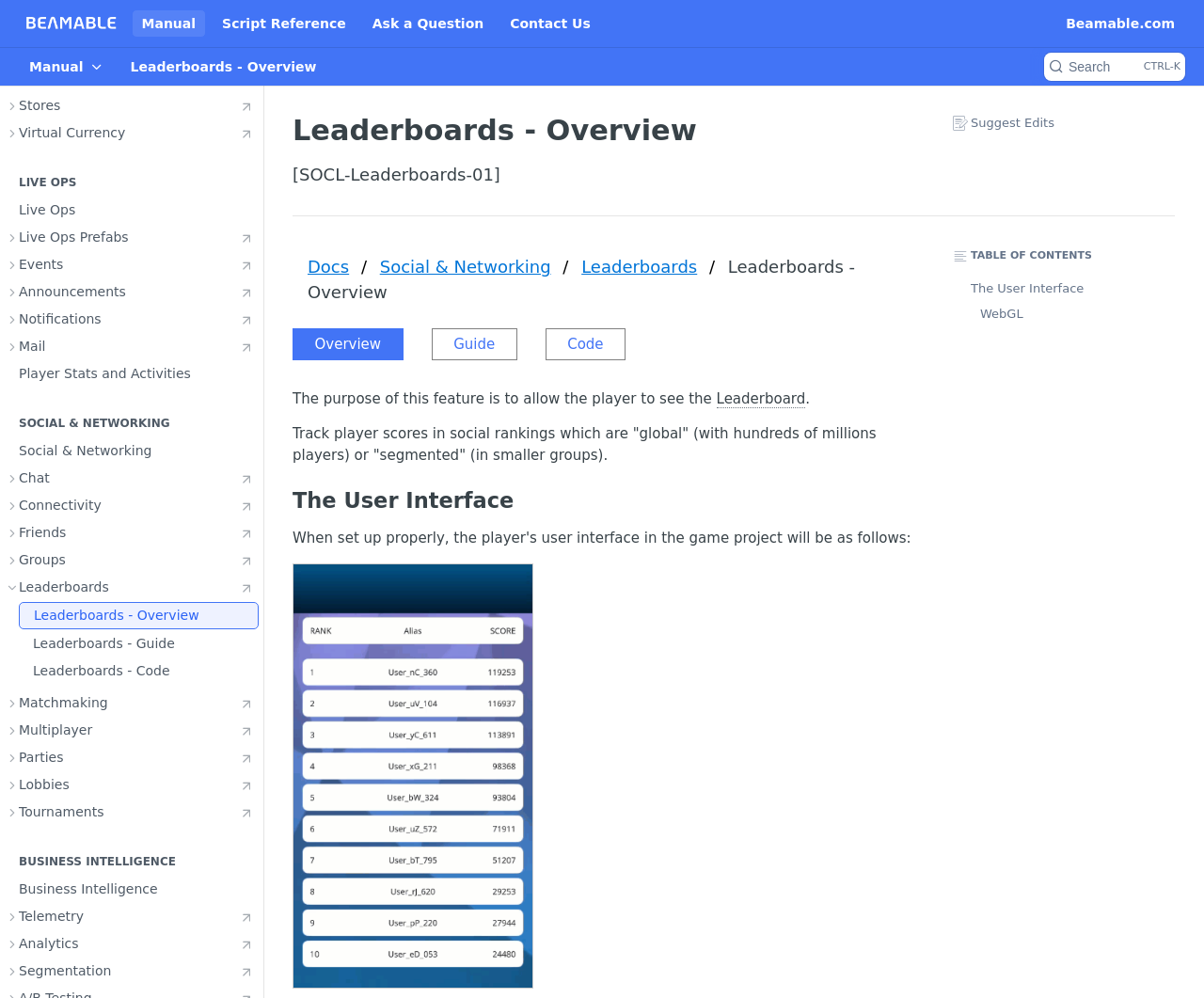Please locate and retrieve the main header text of the webpage.

Leaderboards - Overview